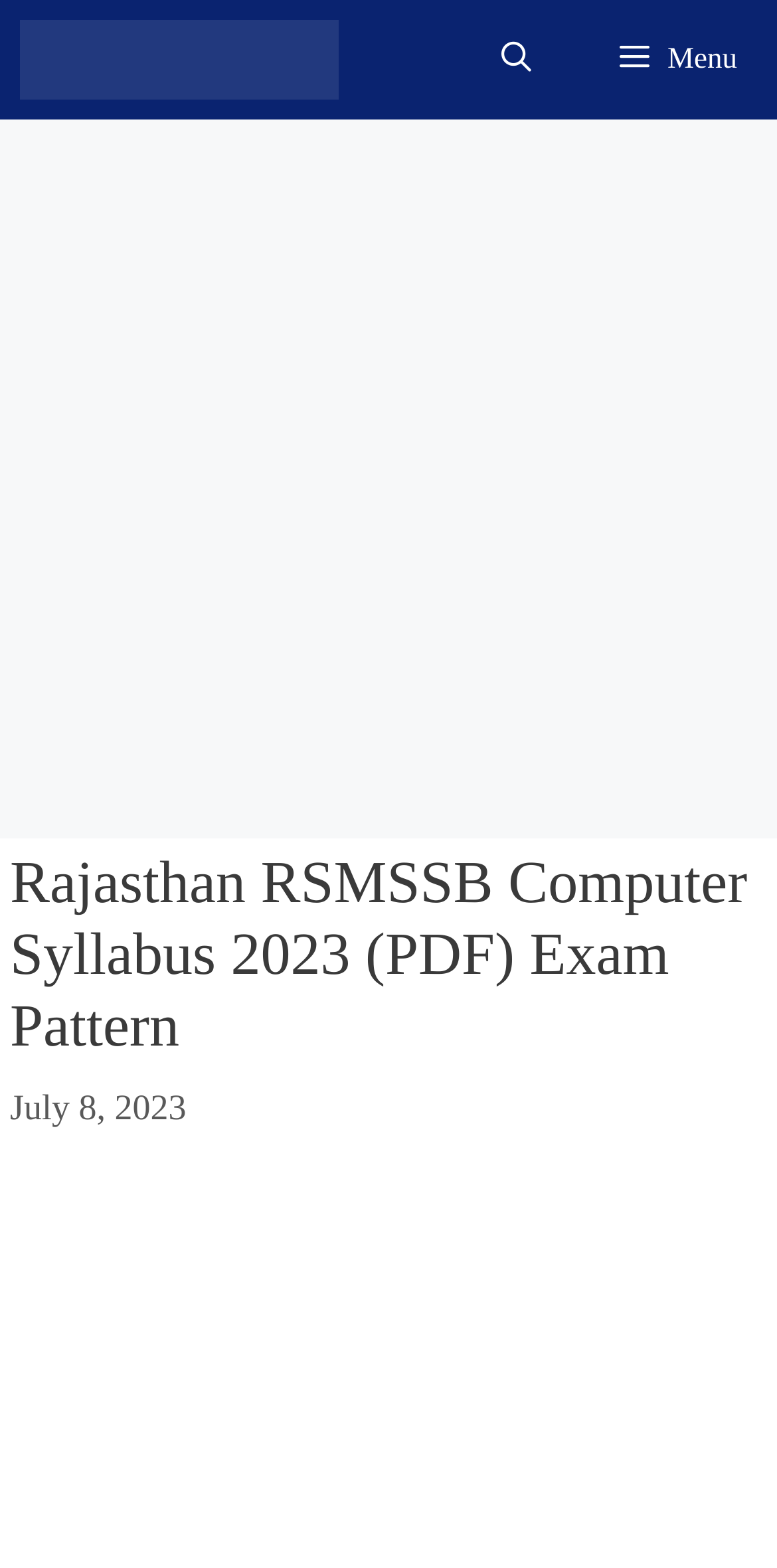Observe the image and answer the following question in detail: What is the purpose of the button with a menu icon?

I inferred the purpose of the button by looking at its description ' Menu' and its attribute 'controls: mobile-menu', which suggests that it is used to open the mobile menu.